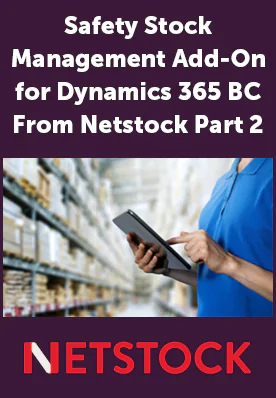Is the image set in an office environment?
From the screenshot, supply a one-word or short-phrase answer.

No